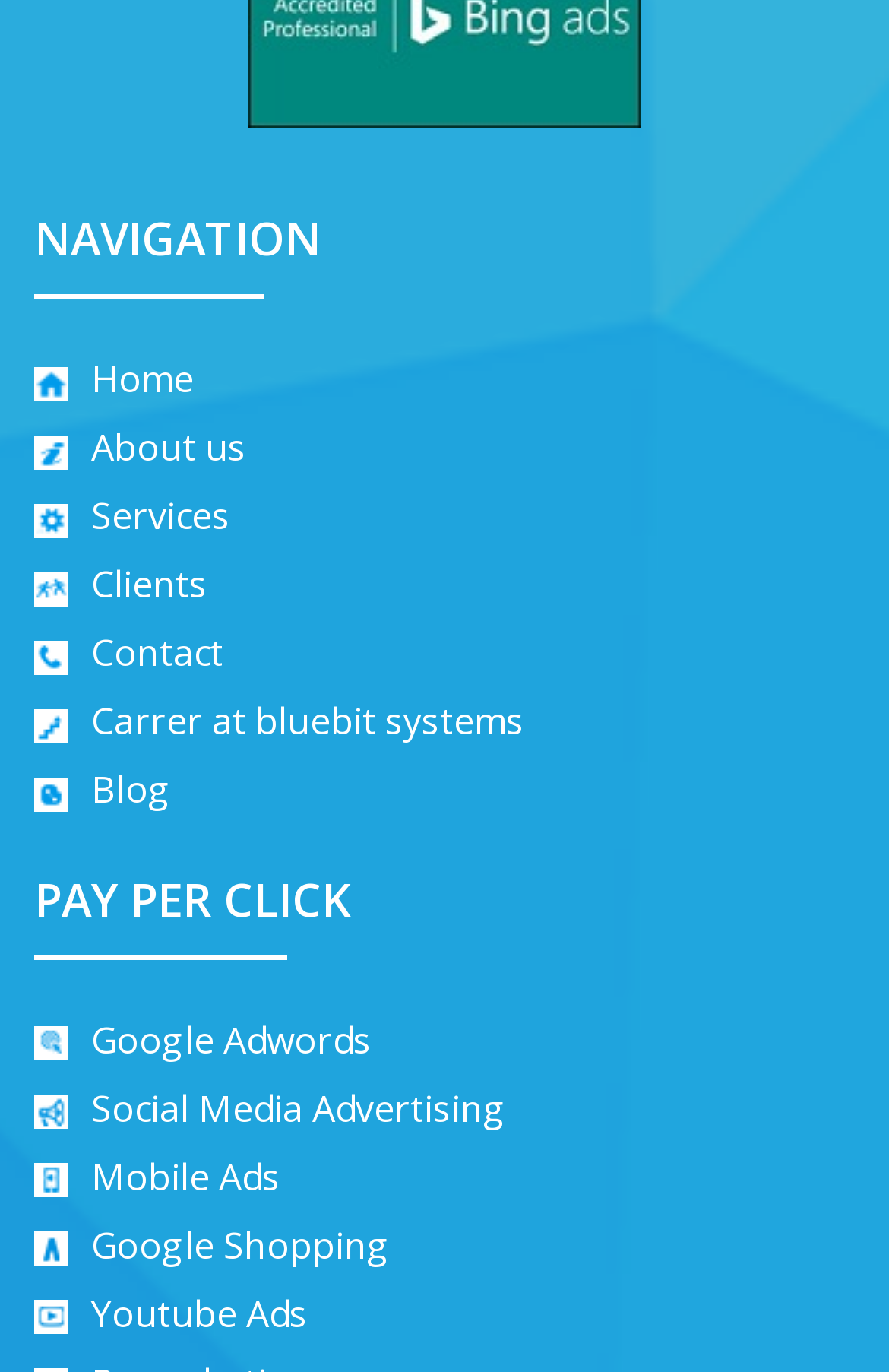Please respond to the question using a single word or phrase:
How many image icons are on the navigation bar?

7